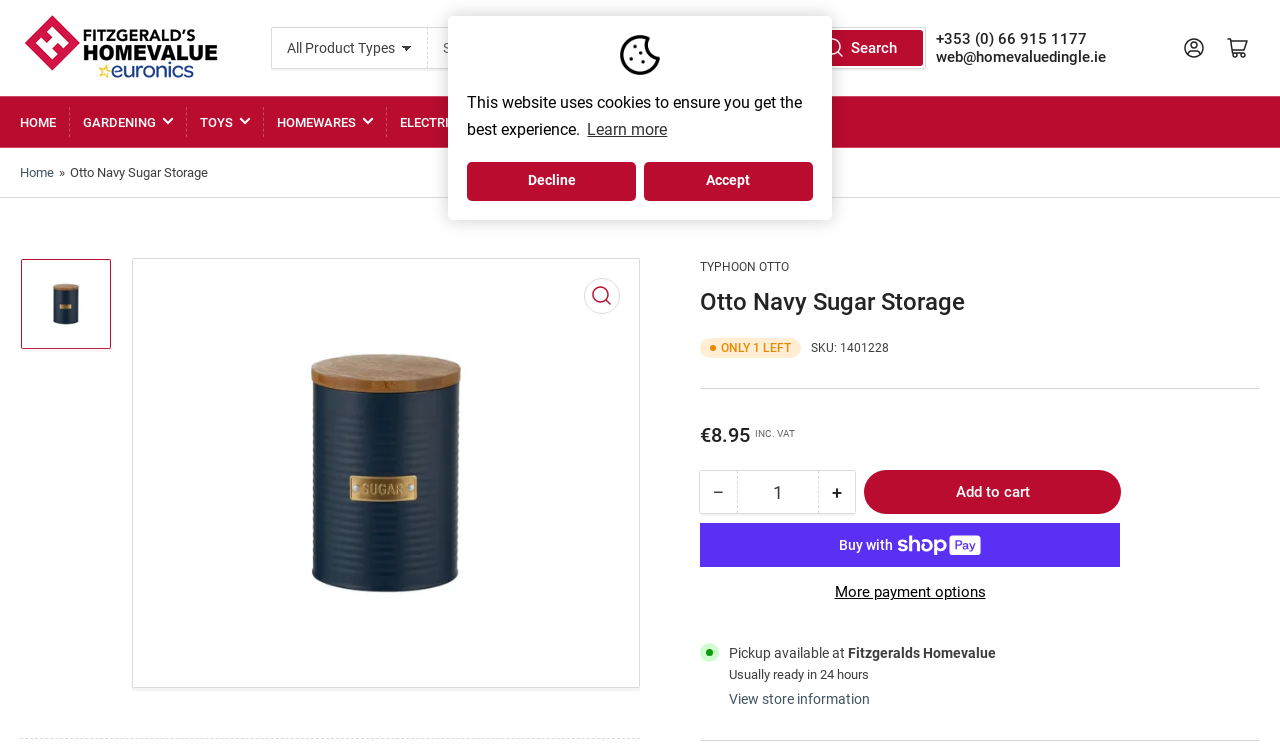Give a detailed account of the webpage's layout and content.

The webpage is about a product called "Otto Navy Sugar Storage" on the Fitzgeralds Homevalue Dingle website. At the top, there is a logo image of Fitzgeralds Homevalue Dingle, accompanied by a cookie policy notification with buttons to learn more, deny, or allow cookies. Below this, there is a search bar with a dropdown menu and a search button. 

On the top-right corner, there are links to log in, open a mini cart, and contact information, including a phone number and email address. The main navigation menu is located below, with links to different categories such as HOME, GARDENING, TOYS, and more.

The product information section is divided into two parts. On the left, there is a gallery viewer with a large image of the Otto Navy Sugar Storage product, along with smaller thumbnails and buttons to open the image in a modal or load it in the gallery view. On the right, there is a product description section with the product name, price, and quantity selector. The price is €8.95, including VAT, and there are buttons to decrease or increase the quantity. 

Below the product information, there are buttons to add the product to the cart, buy now with ShopPay, or explore more payment options. Additionally, there is information about pickup availability at Fitzgeralds Homevalue, with a note that the product is usually ready in 24 hours. A button to view store information is also provided.